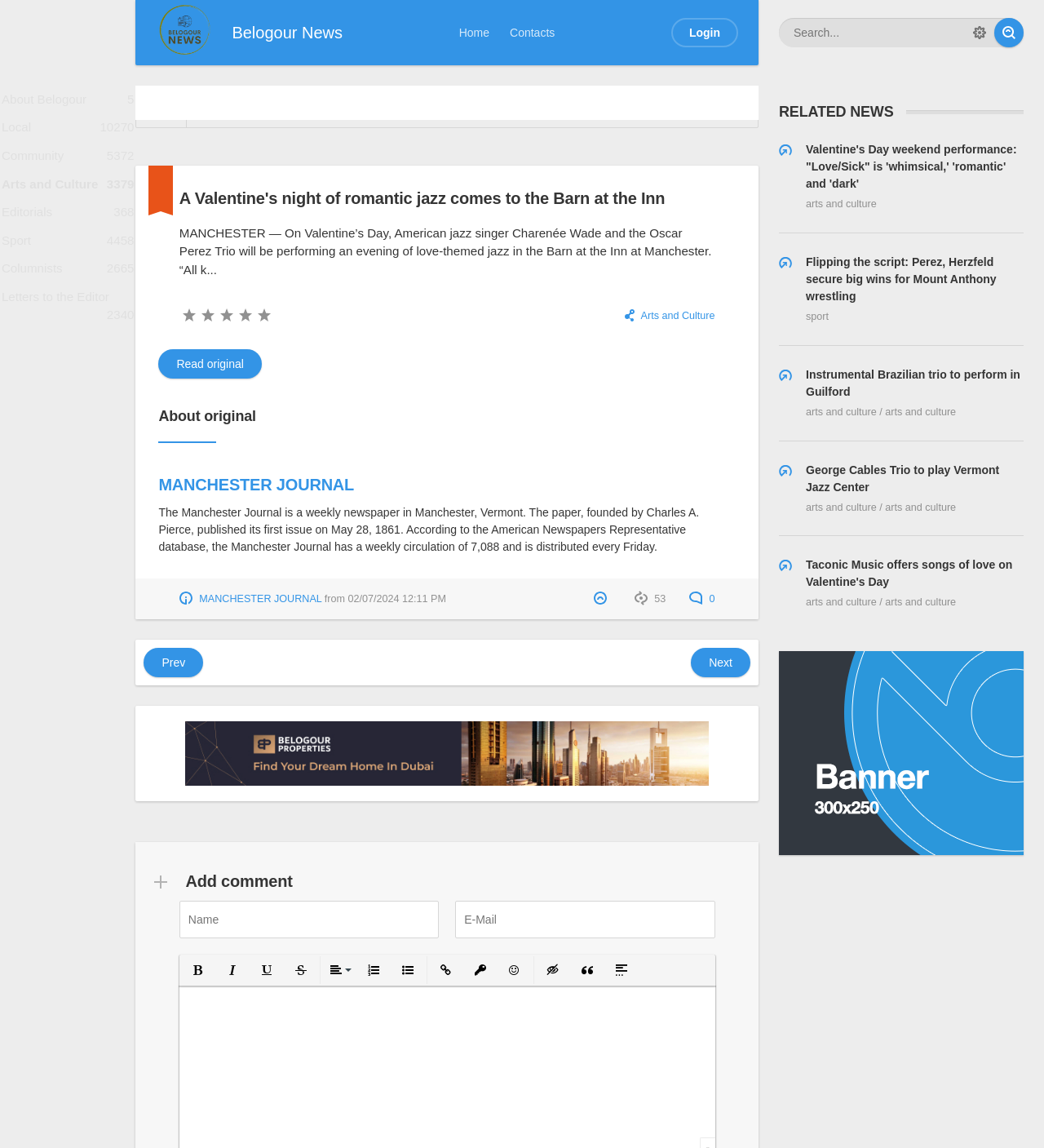Determine the bounding box coordinates for the area you should click to complete the following instruction: "Search for news".

[0.746, 0.016, 0.98, 0.041]